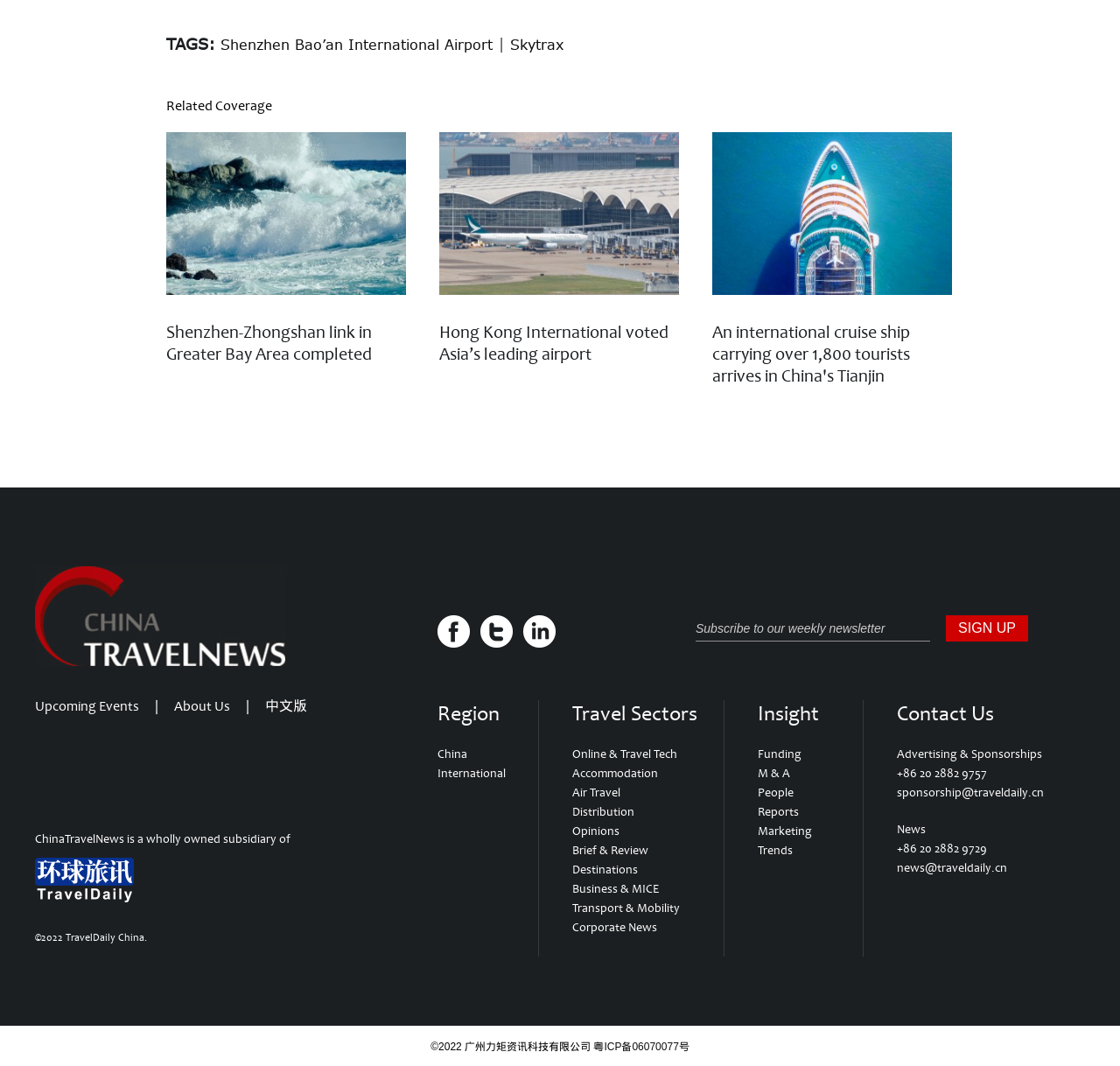What is the name of the airport mentioned?
Relying on the image, give a concise answer in one word or a brief phrase.

Shenzhen Bao’an International Airport